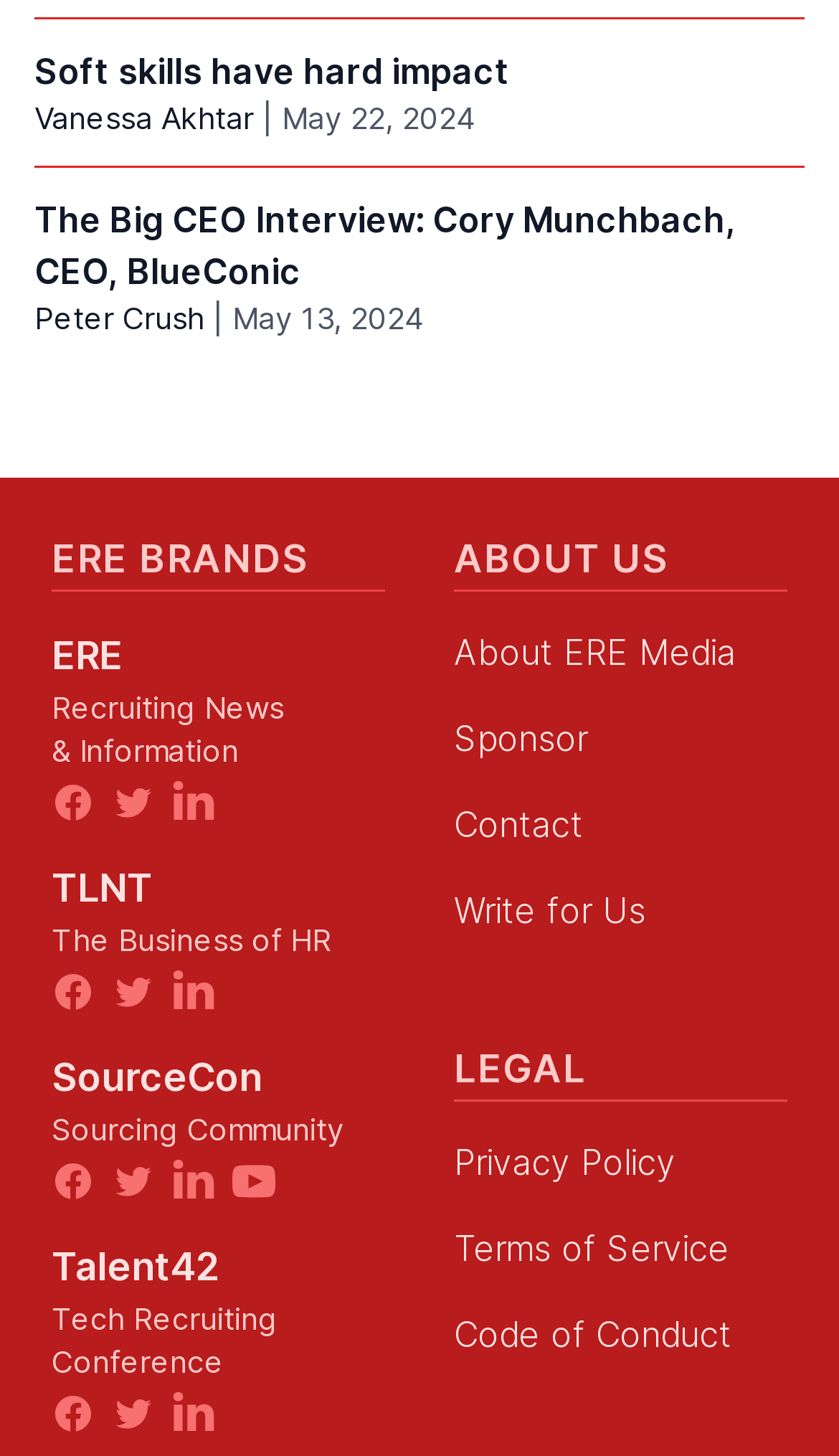Locate the UI element described by Write for Us and provide its bounding box coordinates. Use the format (top-left x, top-left y, bottom-right x, bottom-right y) with all values as floating point numbers between 0 and 1.

[0.541, 0.61, 0.769, 0.64]